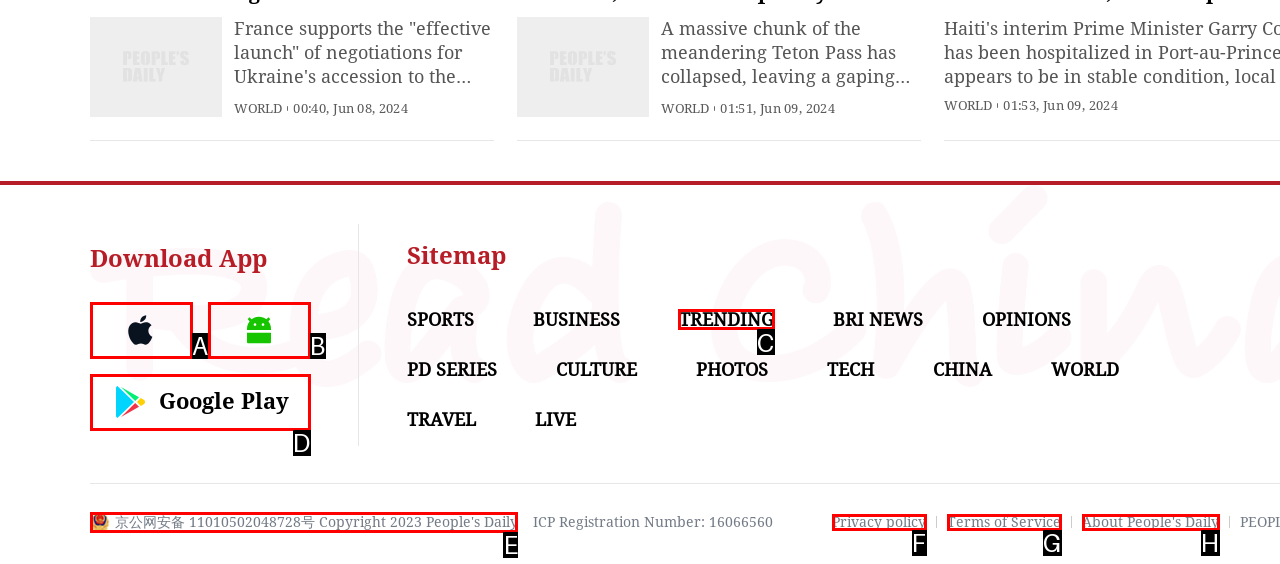Determine the appropriate lettered choice for the task: Read trending news. Reply with the correct letter.

C